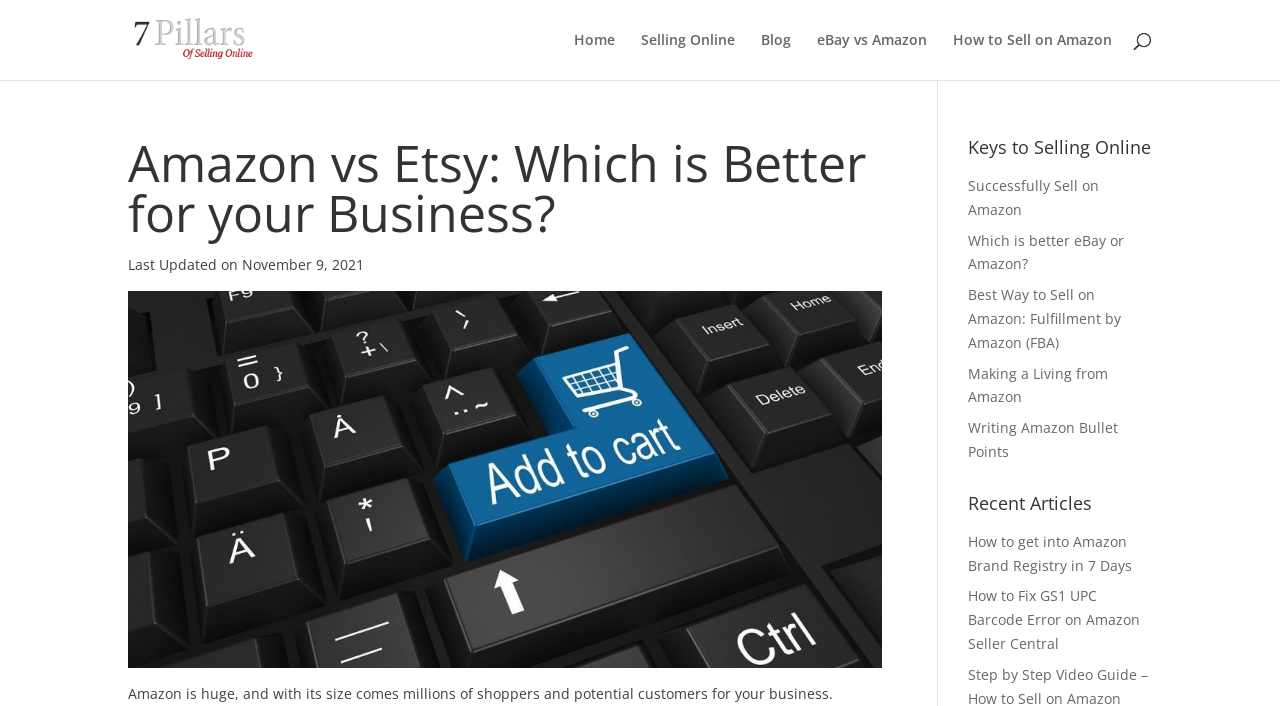Give a one-word or phrase response to the following question: What is the category of the article 'How to get into Amazon Brand Registry in 7 Days'?

Recent Articles